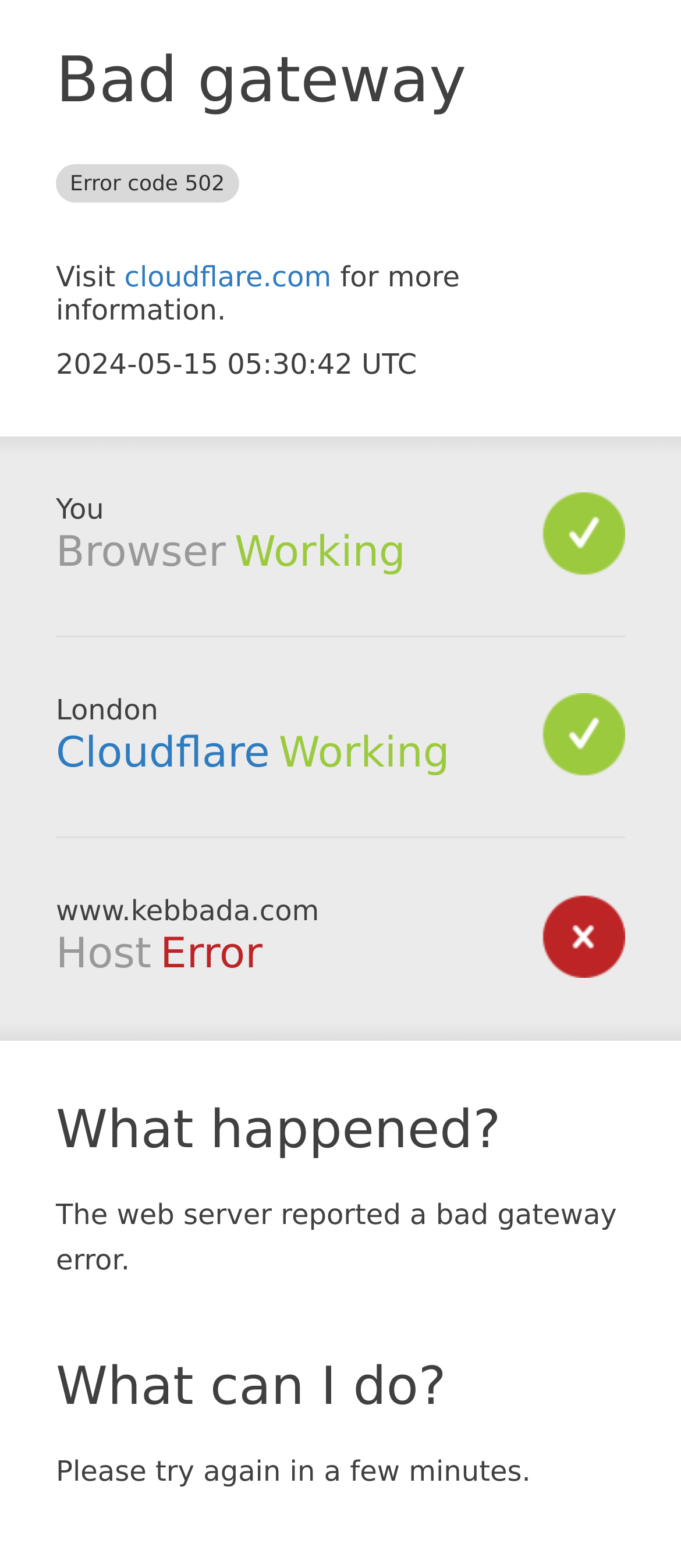Create a detailed narrative of the webpage’s visual and textual elements.

The webpage displays an error message indicating a "Bad gateway" error with the code 502. At the top, there is a heading with the error message, followed by a brief instruction to "Visit cloudflare.com" for more information. The current date and time, "2024-05-15 05:30:42 UTC", is displayed below.

On the left side, there are several sections with headings, including "Browser", "Cloudflare", "Host", "What happened?", and "What can I do?". The "Browser" section indicates that it is "Working" in London. The "Cloudflare" section also shows that it is "Working" and provides a link to the Cloudflare website. The "Host" section displays an "Error" status for www.kebbada.com.

The "What happened?" section explains that the web server reported a bad gateway error. Finally, the "What can I do?" section advises the user to try again in a few minutes.